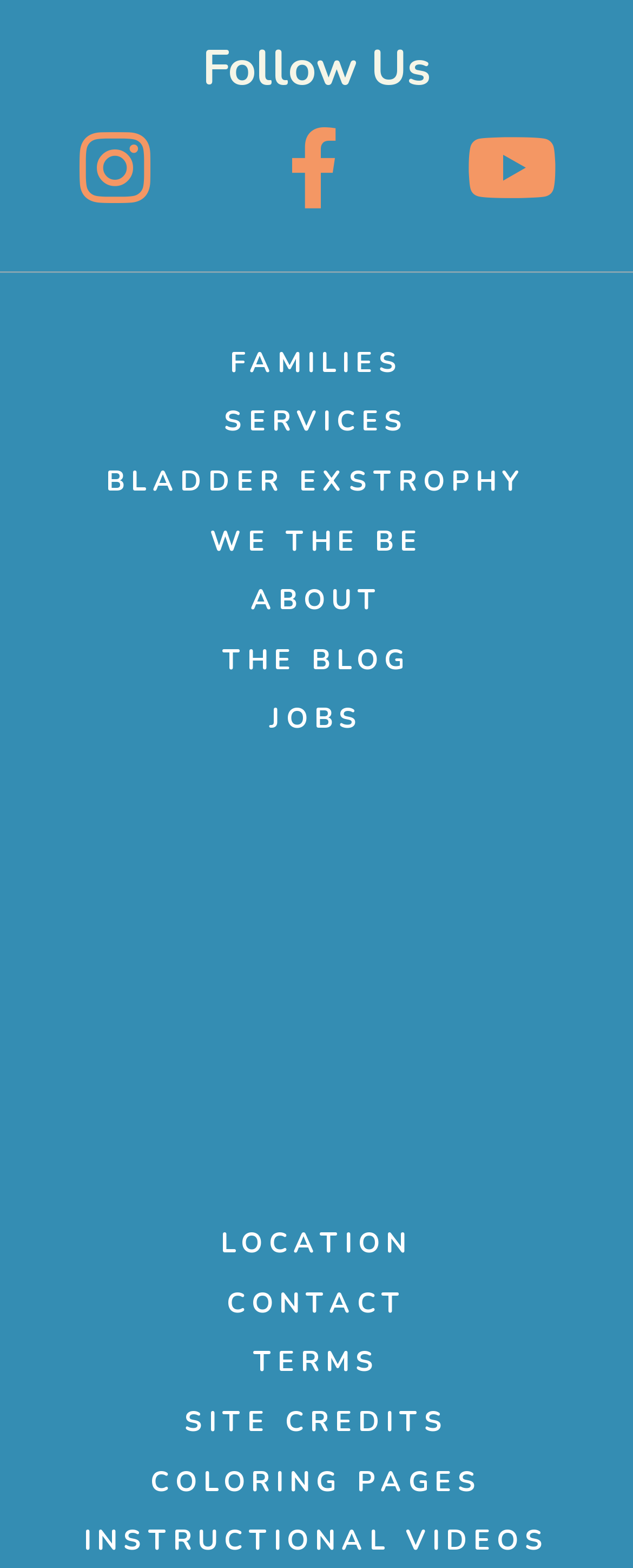Identify the bounding box for the described UI element: "We The BE".

[0.332, 0.333, 0.668, 0.357]